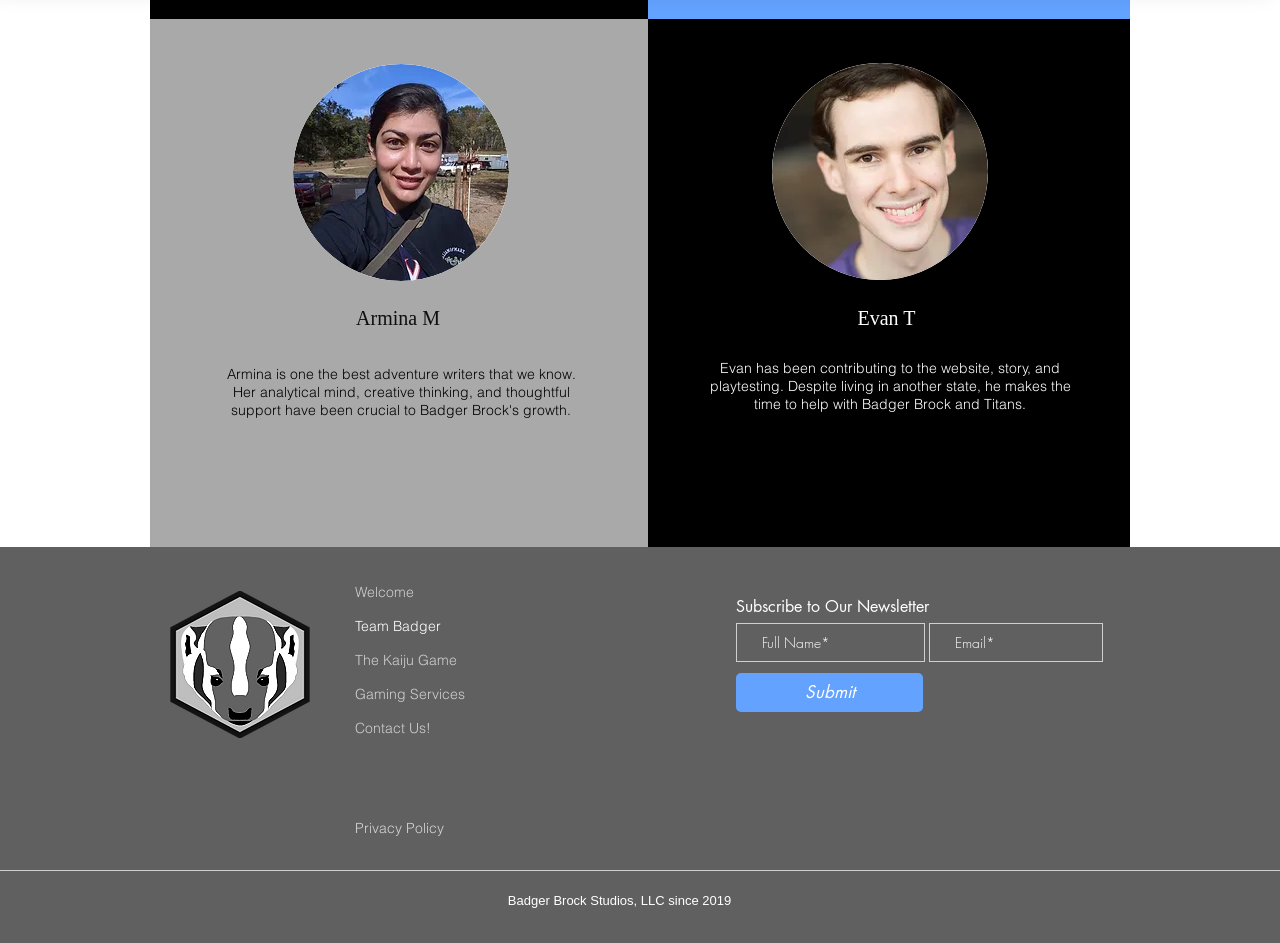Specify the bounding box coordinates of the region I need to click to perform the following instruction: "Visit the Twitter page". The coordinates must be four float numbers in the range of 0 to 1, i.e., [left, top, right, bottom].

[0.43, 0.683, 0.46, 0.724]